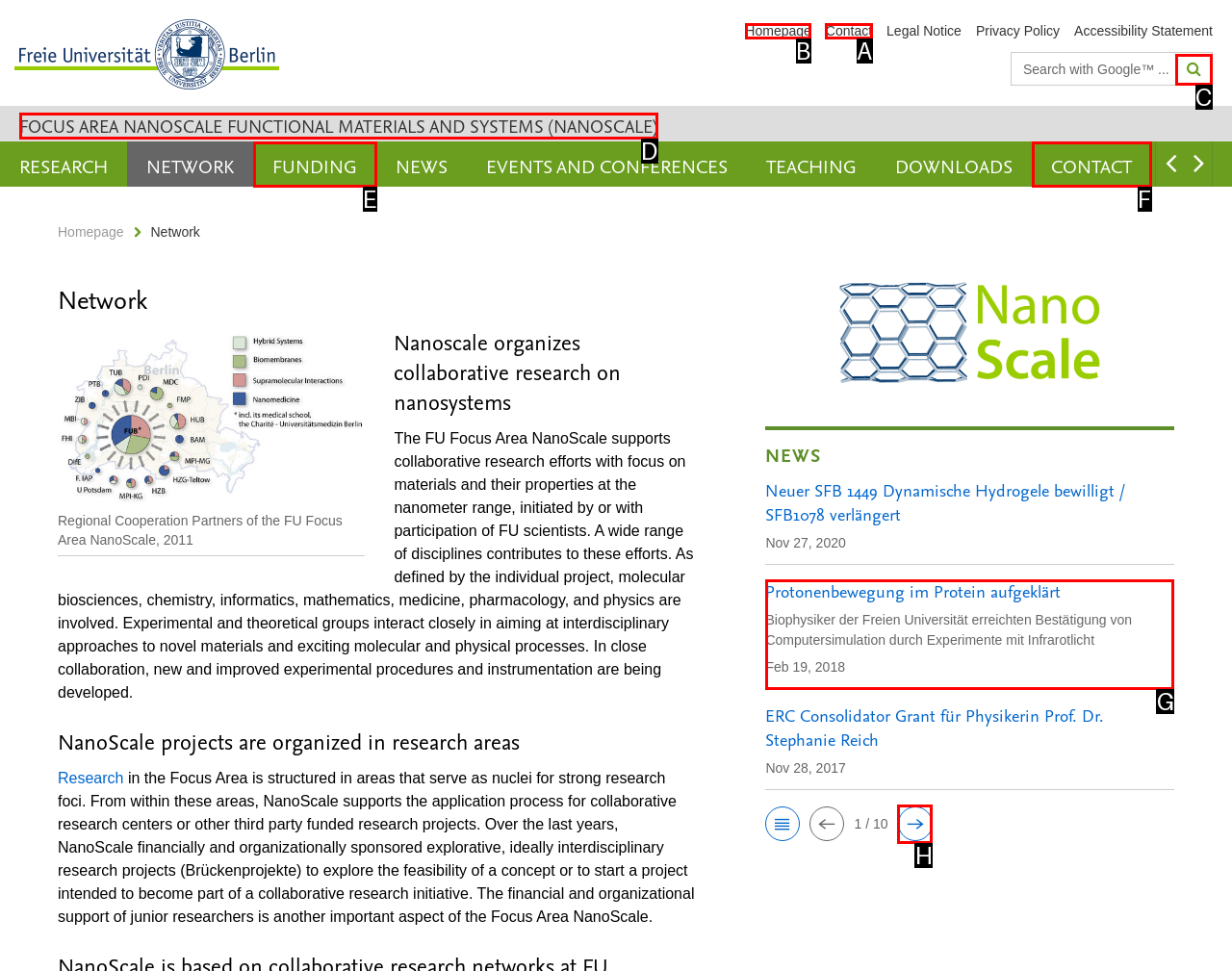Which lettered option should be clicked to achieve the task: Go to the homepage? Choose from the given choices.

B